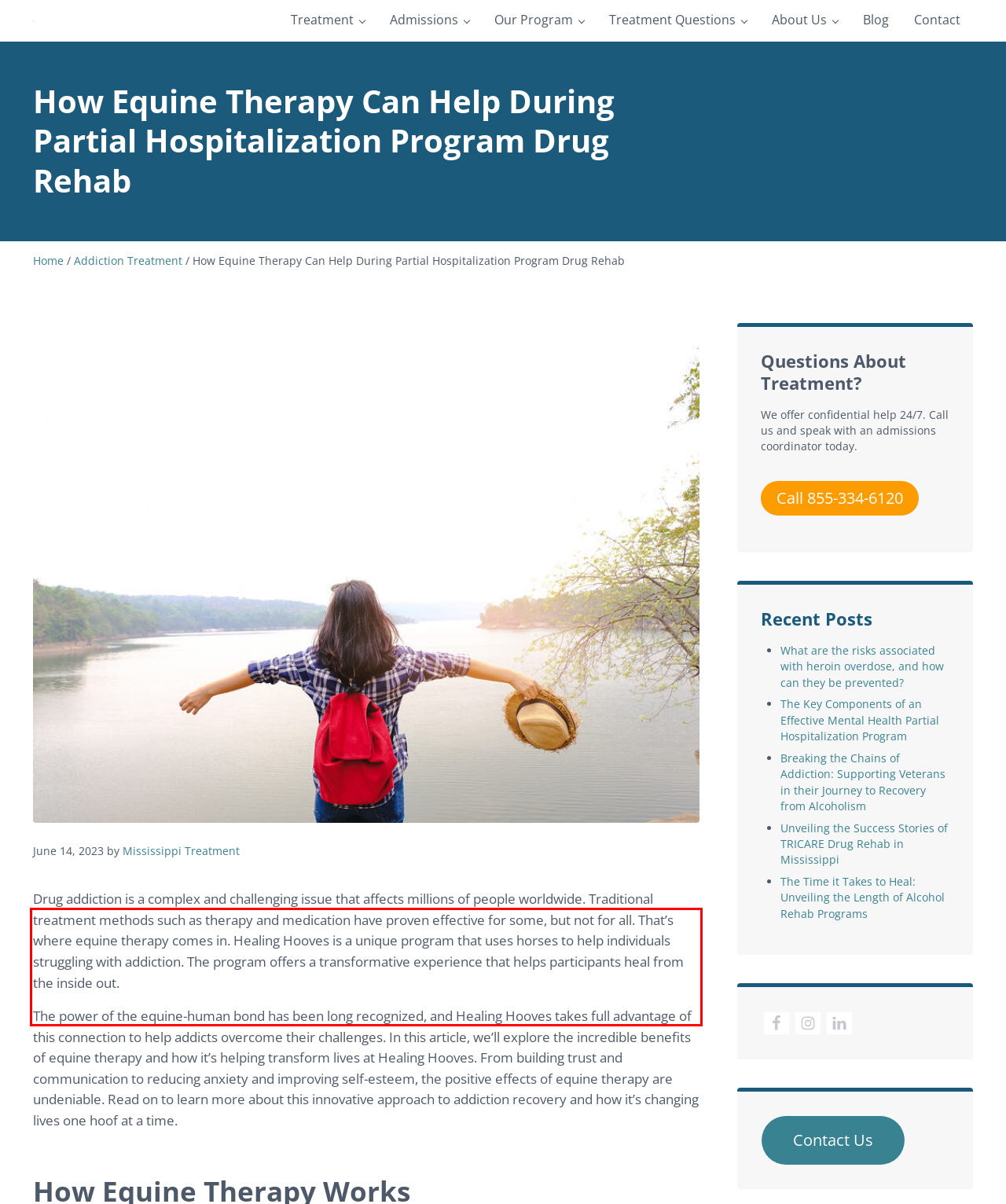Please perform OCR on the text within the red rectangle in the webpage screenshot and return the text content.

Drug addiction is a complex and challenging issue that affects millions of people worldwide. Traditional treatment methods such as therapy and medication have proven effective for some, but not for all. That’s where equine therapy comes in. Healing Hooves is a unique program that uses horses to help individuals struggling with addiction. The program offers a transformative experience that helps participants heal from the inside out.